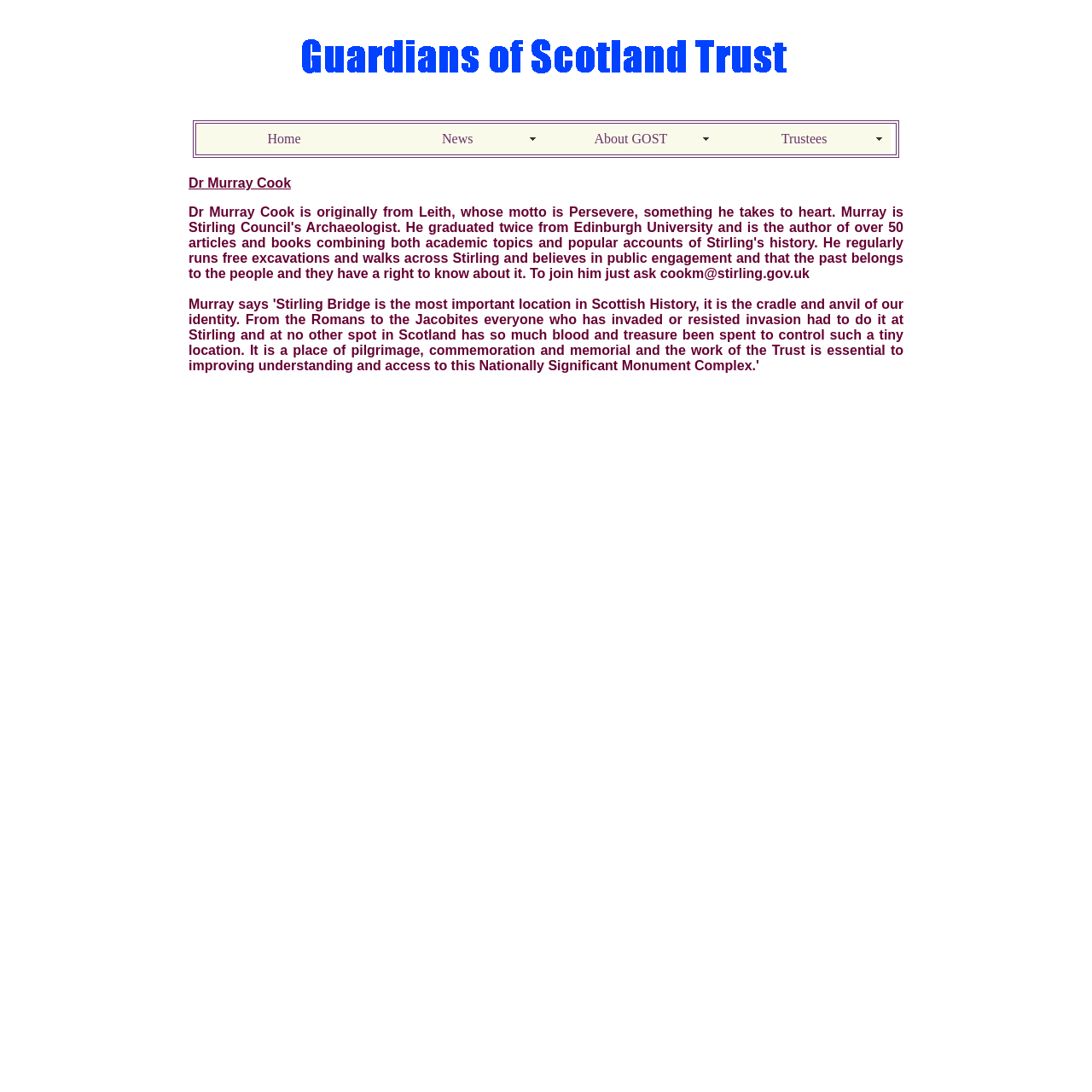What is the purpose of the Trust mentioned in the webpage?
Provide a thorough and detailed answer to the question.

By analyzing the webpage content, I found that the Trust mentioned is related to improving understanding and access to a Nationally Significant Monument Complex, which is likely located in Stirling. The Trust's purpose is to promote public engagement and education about the history and significance of this monument complex.